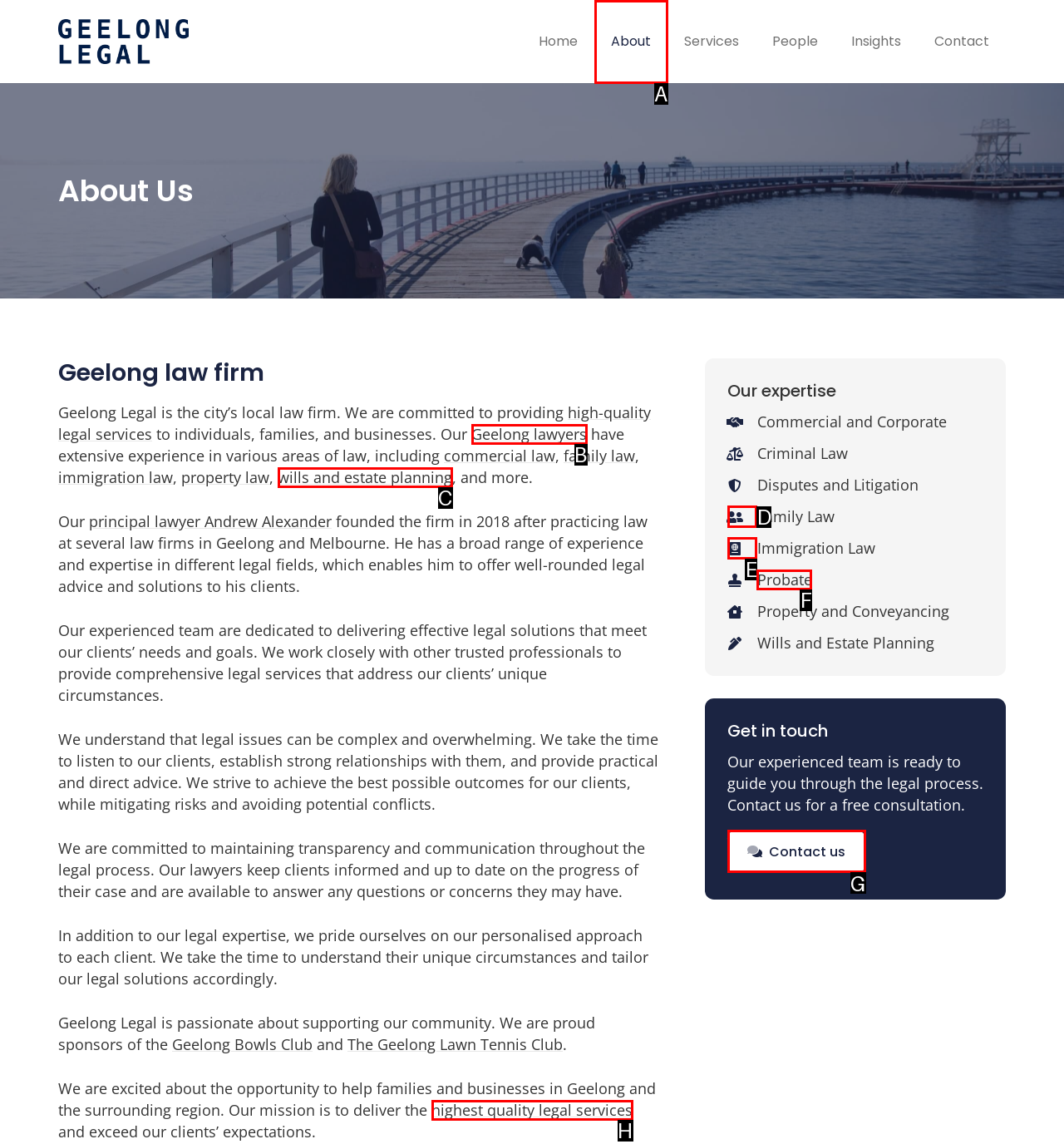Select the letter that corresponds to the UI element described as: parent_node: Immigration Law aria-label="fas|passport"
Answer by providing the letter from the given choices.

E